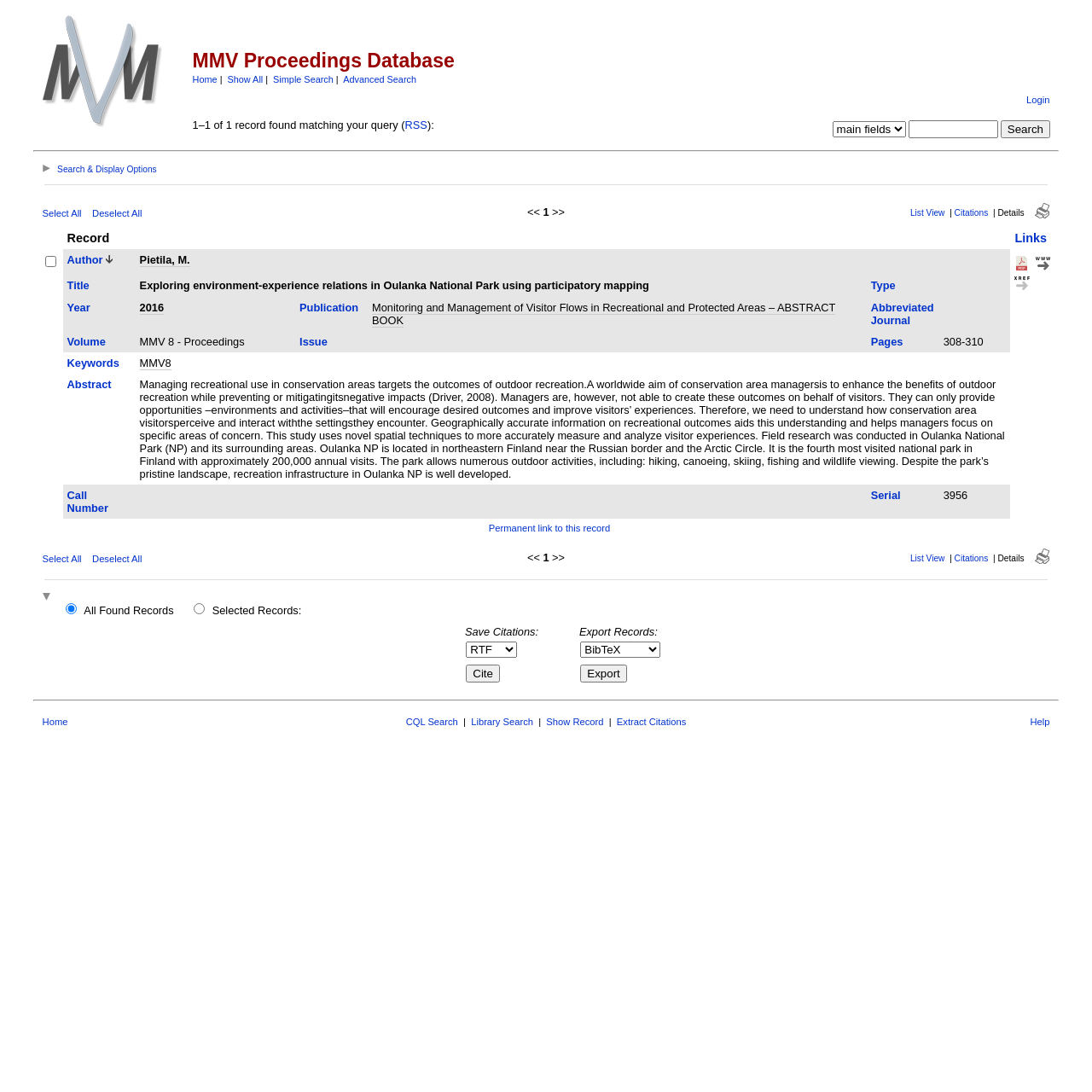Please specify the bounding box coordinates of the region to click in order to perform the following instruction: "Toggle 'Search & Display Options'".

[0.039, 0.151, 0.144, 0.16]